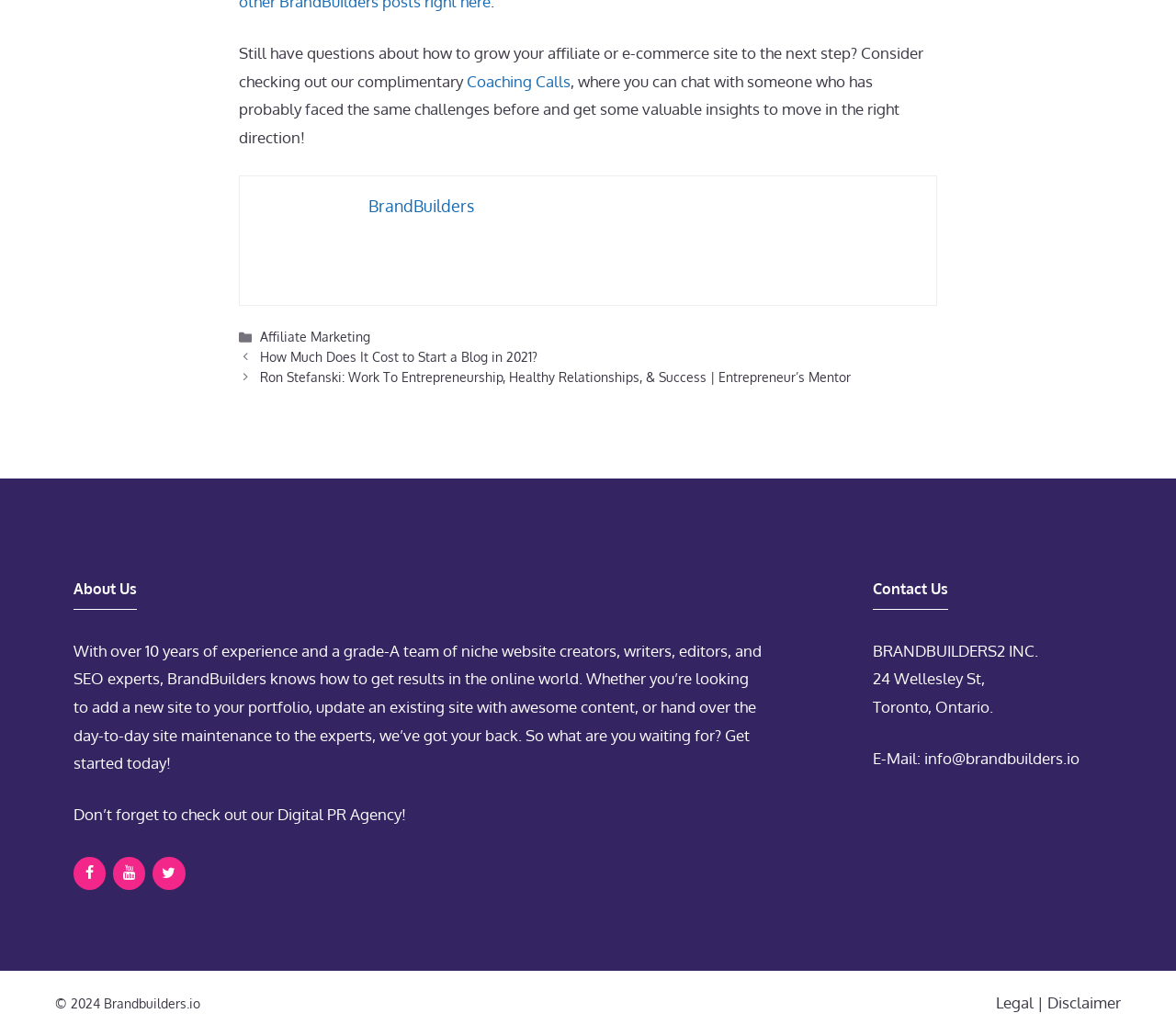Predict the bounding box of the UI element based on the description: "Coaching Calls". The coordinates should be four float numbers between 0 and 1, formatted as [left, top, right, bottom].

[0.397, 0.069, 0.485, 0.088]